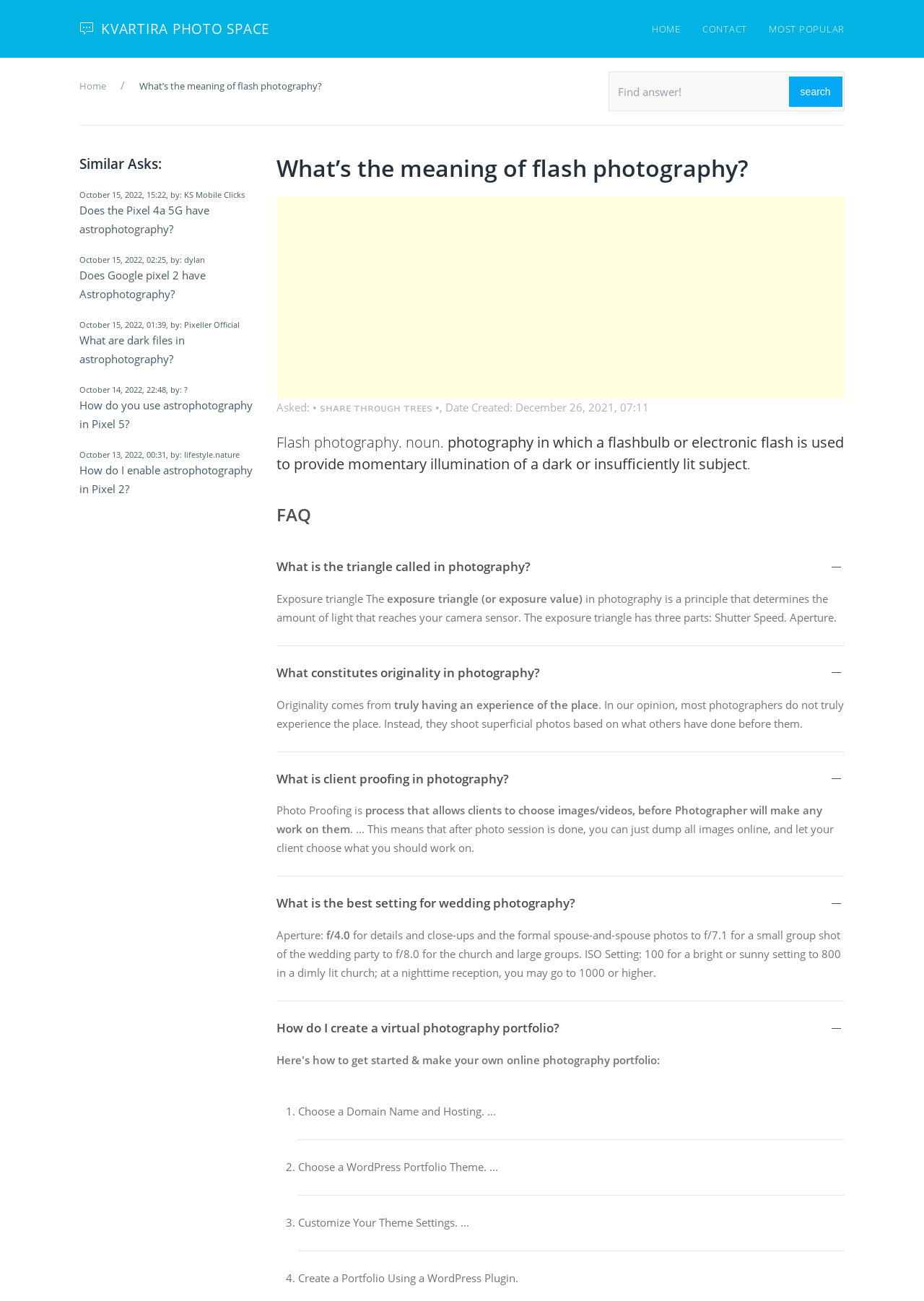Can you find the bounding box coordinates for the UI element given this description: "Most Popular"? Provide the coordinates as four float numbers between 0 and 1: [left, top, right, bottom].

[0.82, 0.0, 0.926, 0.044]